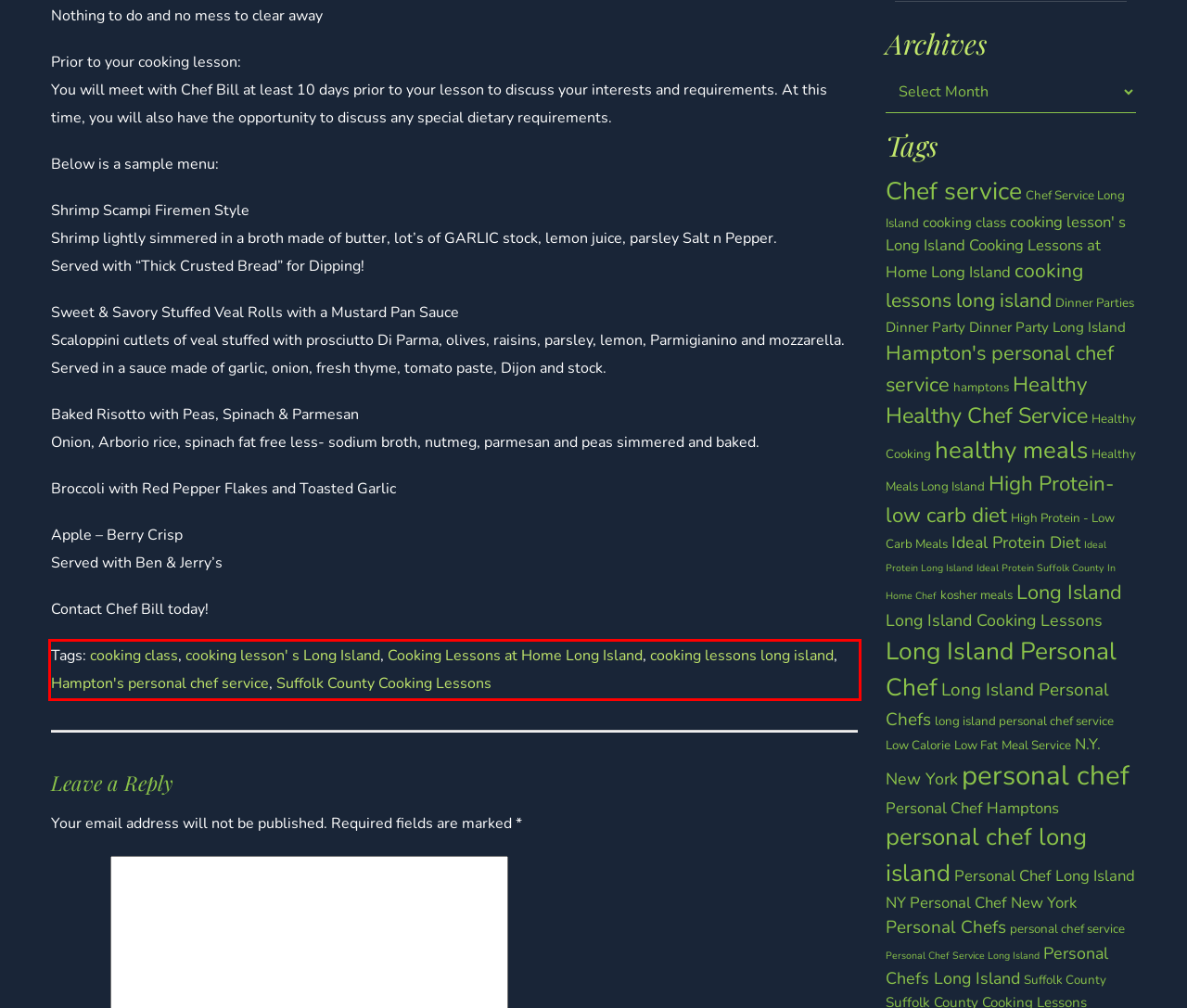Examine the webpage screenshot and use OCR to obtain the text inside the red bounding box.

Tags: cooking class, cooking lesson' s Long Island, Cooking Lessons at Home Long Island, cooking lessons long island, Hampton's personal chef service, Suffolk County Cooking Lessons